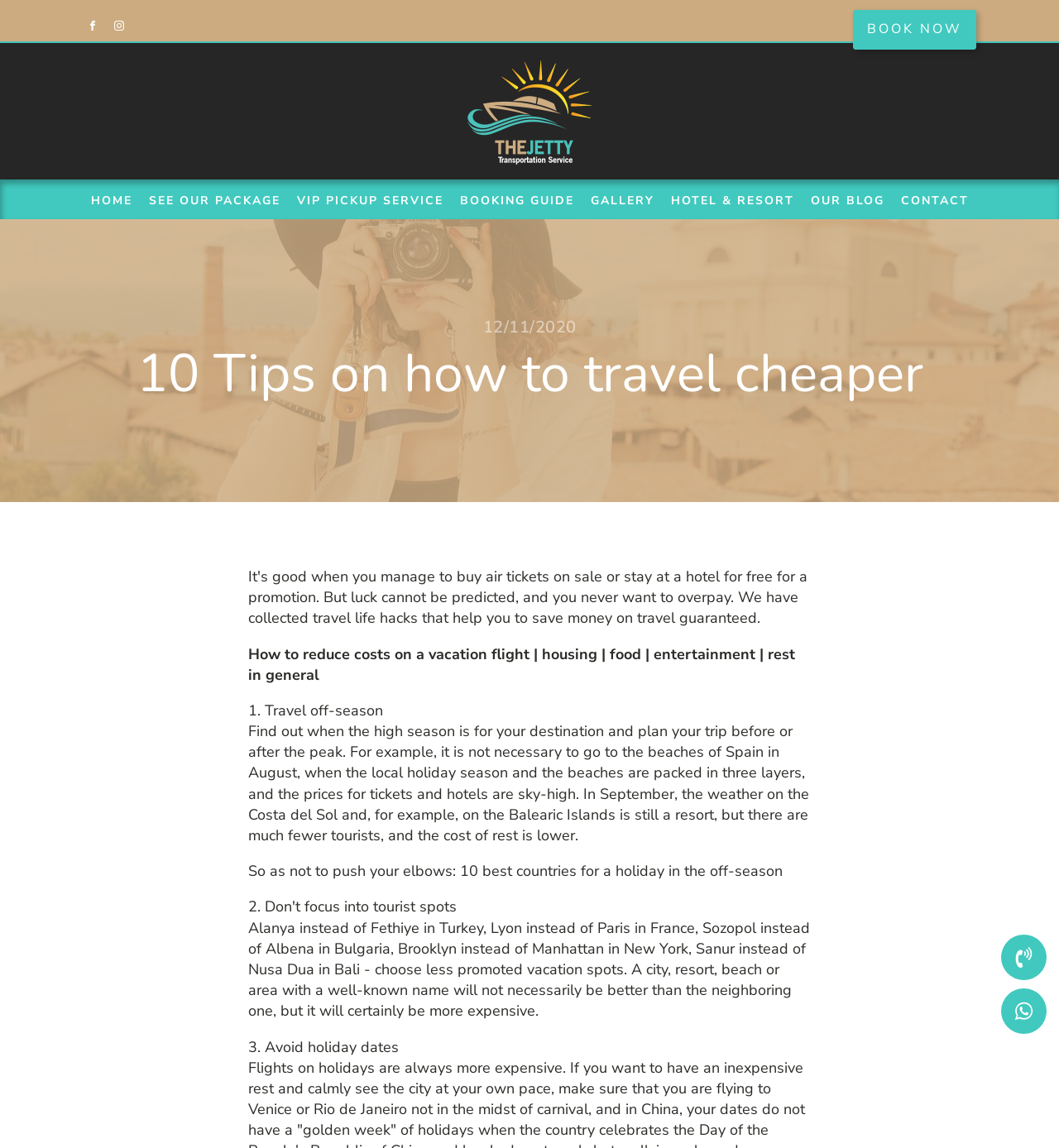Using the information from the screenshot, answer the following question thoroughly:
What is the topic of the article?

The topic of the article can be inferred from the heading '10 Tips on how to travel cheaper' and the static text 'How to reduce costs on a vacation flight | housing | food | entertainment | rest in general'.